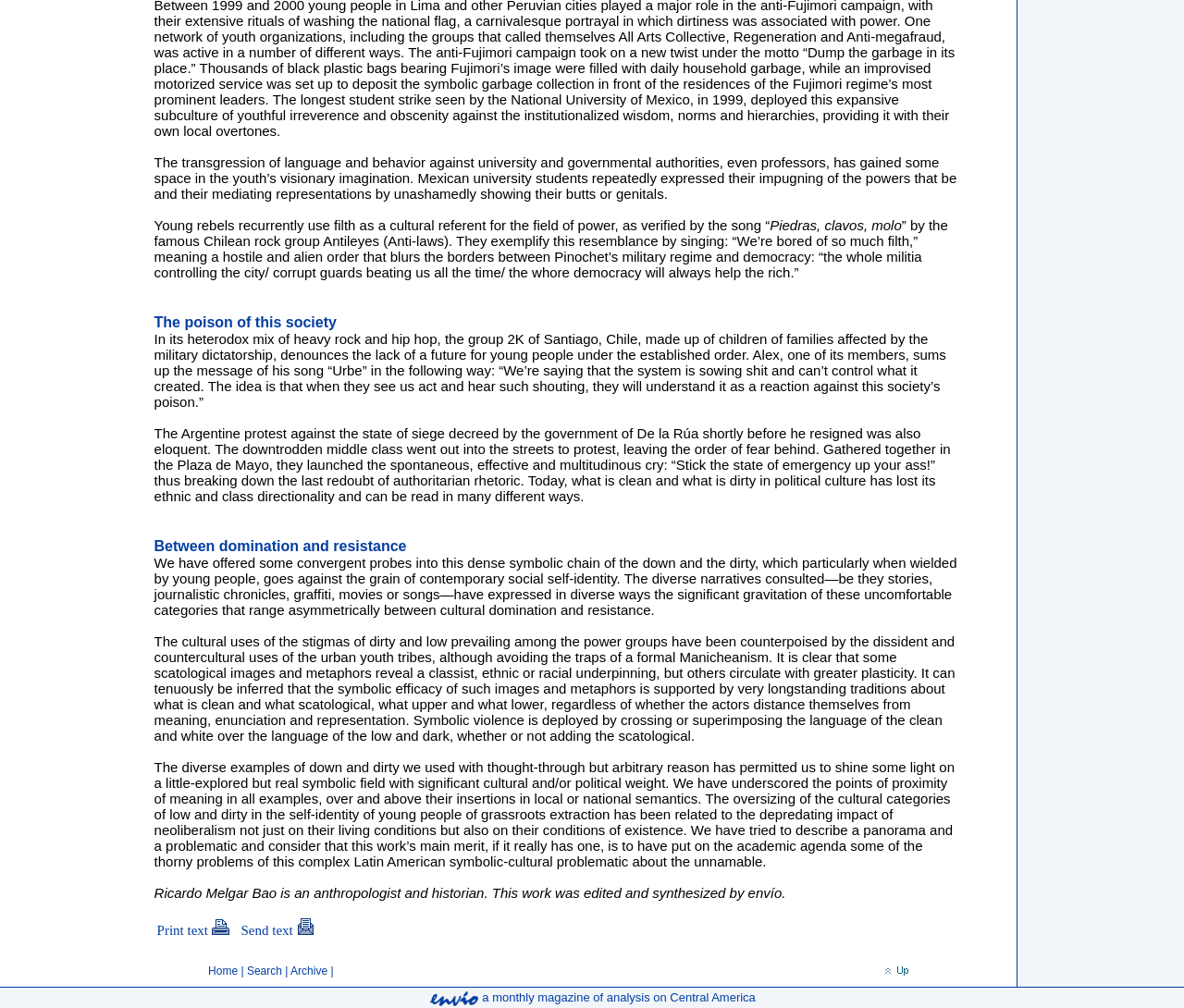Determine the bounding box for the UI element that matches this description: "Send text".

[0.204, 0.916, 0.247, 0.93]